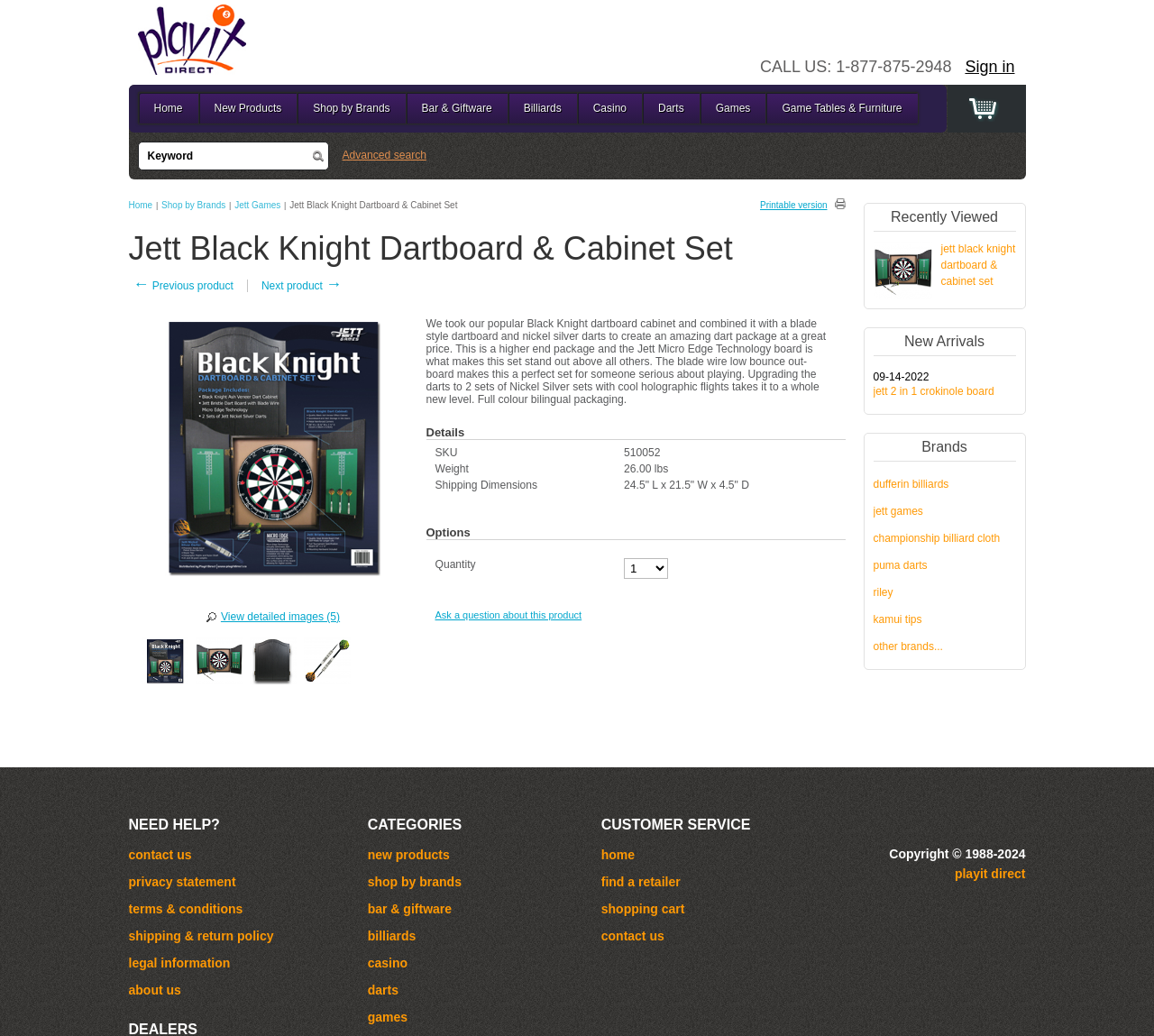Your task is to find and give the main heading text of the webpage.

Jett Black Knight Dartboard & Cabinet Set